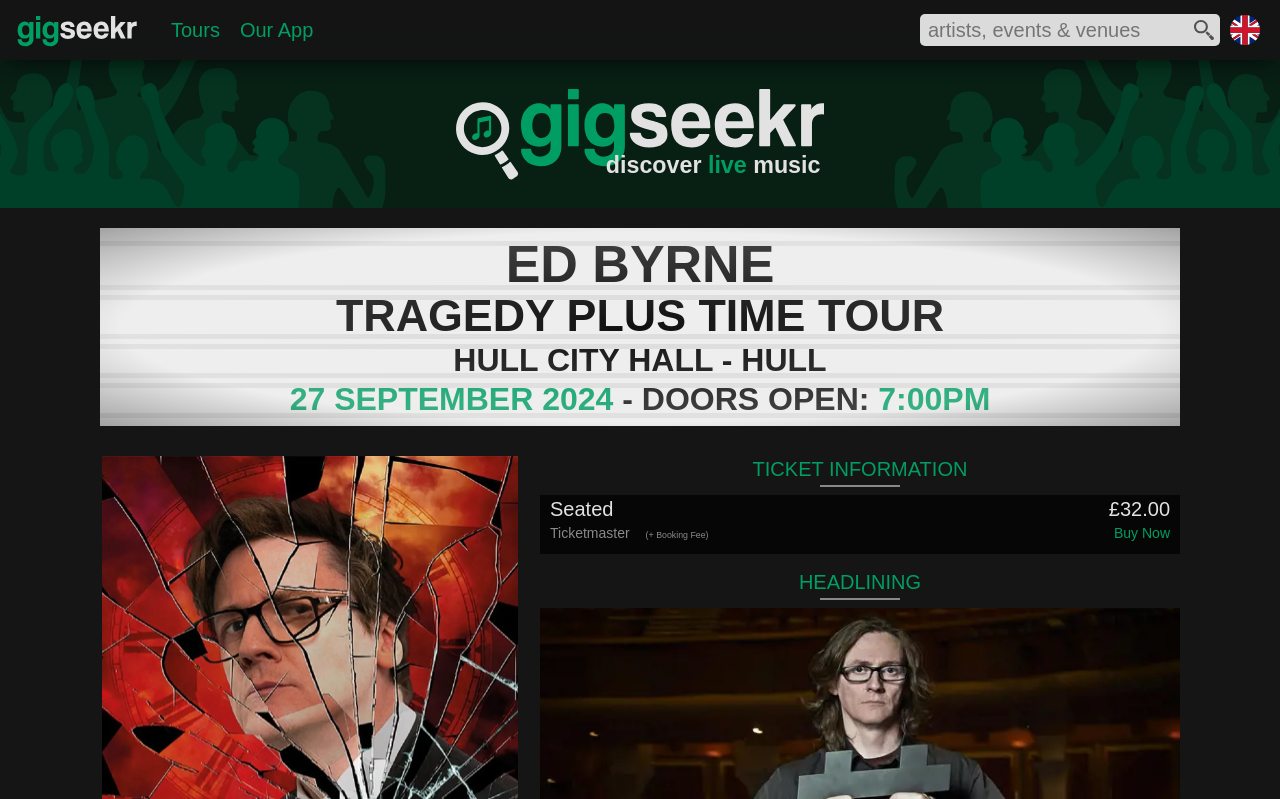Create a full and detailed caption for the entire webpage.

The webpage appears to be an event page for Ed Byrne's "Tragedy Plus Time Tour" at Hull City Hall on September 27, 2024. At the top left corner, there is a Gigseekr logo, which is a link. Next to it, there are two links, "Tours" and "Our App". On the top right corner, there is a search box with a placeholder text "artists, events & venues" and a small icon. 

Below the top navigation, there is a prominent call-to-action button "discover live music" with an image, which takes up a significant portion of the page width. Above this button, there is a heading that reads "ED BYRNE" in a large font, followed by "TRAGEDY PLUS TIME TOUR" and "HULL CITY HALL - HULL" in smaller fonts.

The event details are listed below, including the date "27 SEPTEMBER 2024", doors open time "7:00PM", and ticket information. The ticket information section has a heading "TICKET INFORMATION" and lists the ticket type as "Seated" with a price of "£32.00" and a link to buy from Ticketmaster. There is also a note about a booking fee.

At the bottom of the event details, there is a heading "HEADLINING" which seems to be a section title, but there is no content following it.